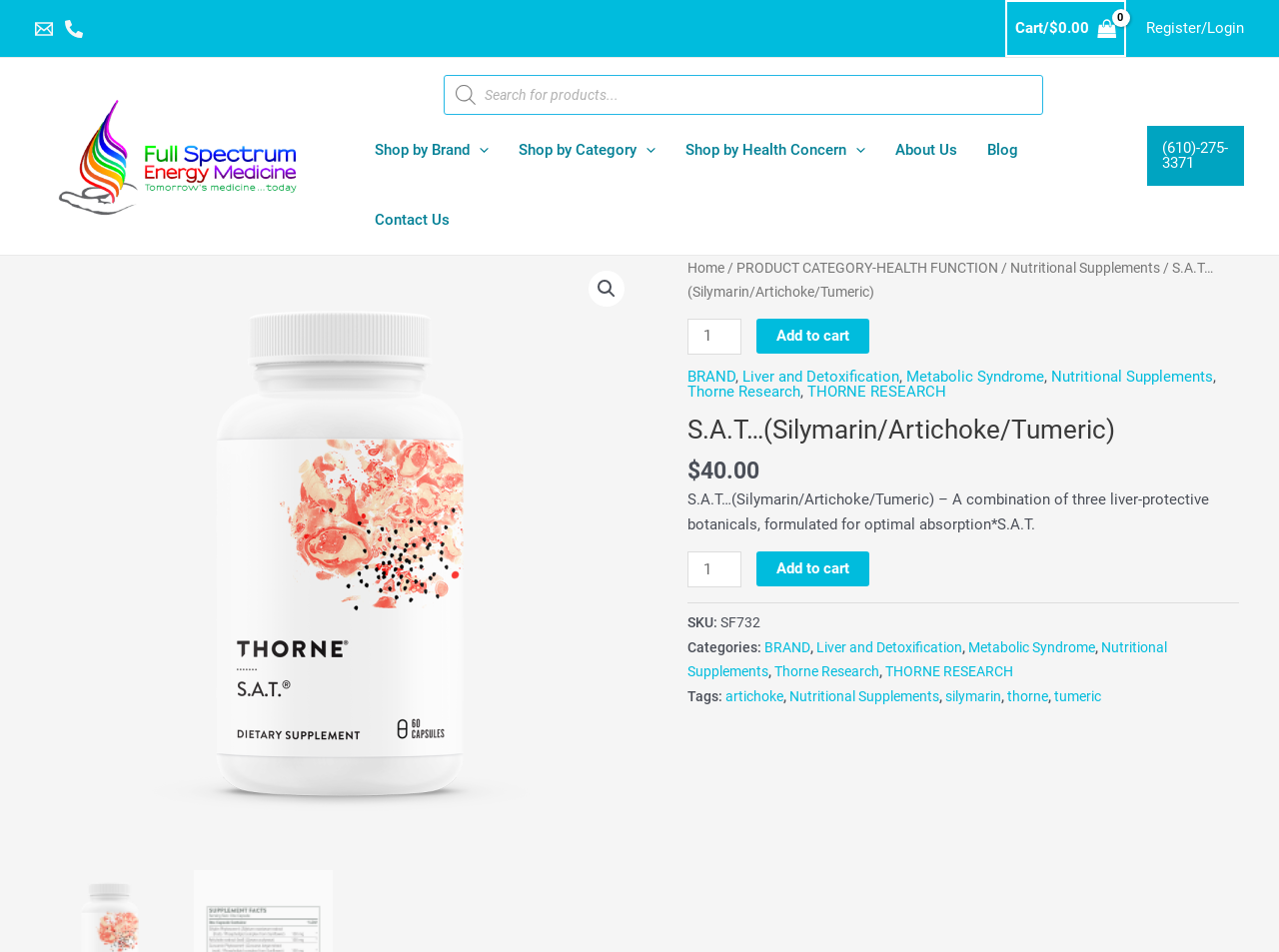What is the category of the product?
Answer with a single word or phrase, using the screenshot for reference.

Nutritional Supplements